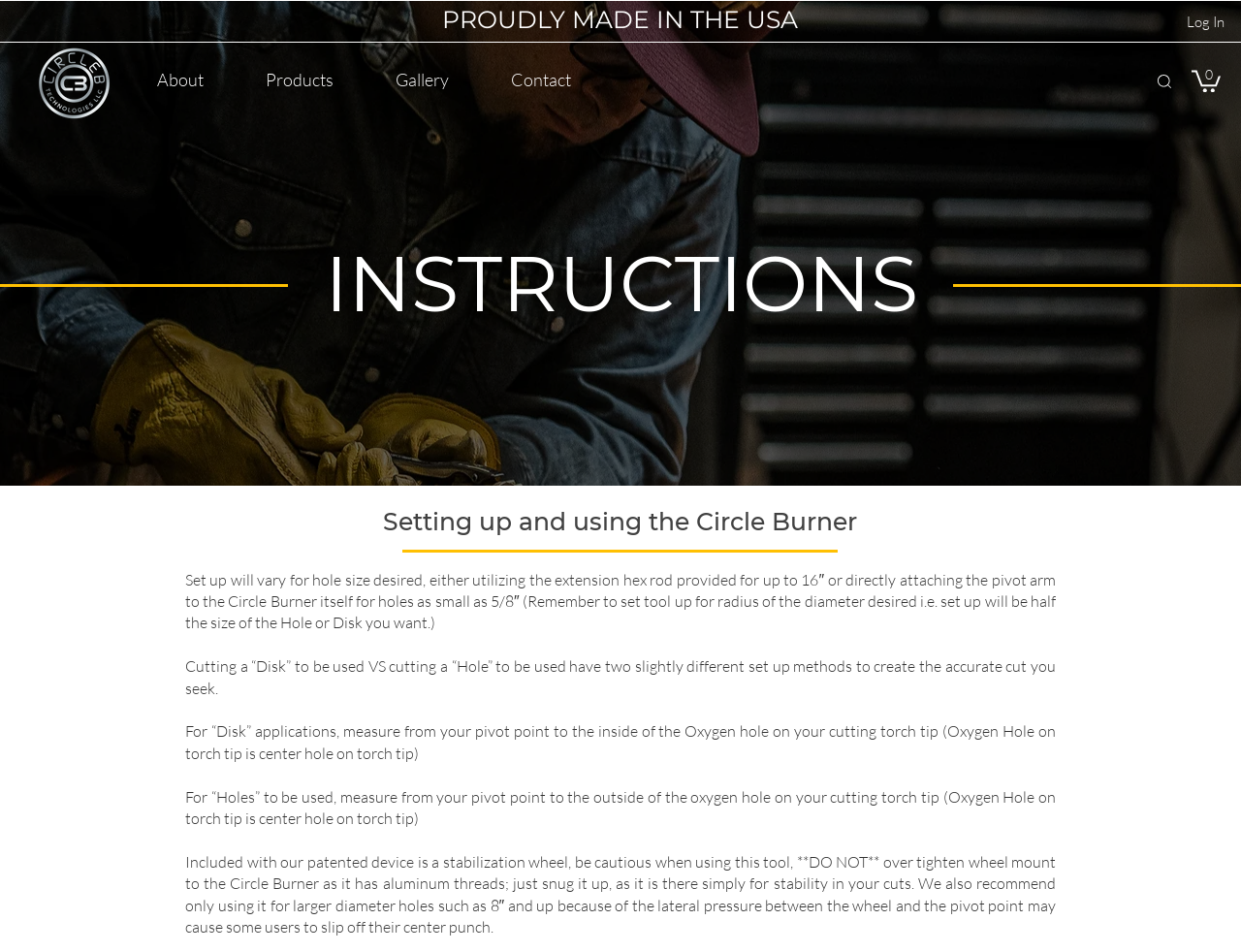Predict the bounding box of the UI element based on the description: "Log In". The coordinates should be four float numbers between 0 and 1, formatted as [left, top, right, bottom].

[0.945, 0.006, 0.998, 0.039]